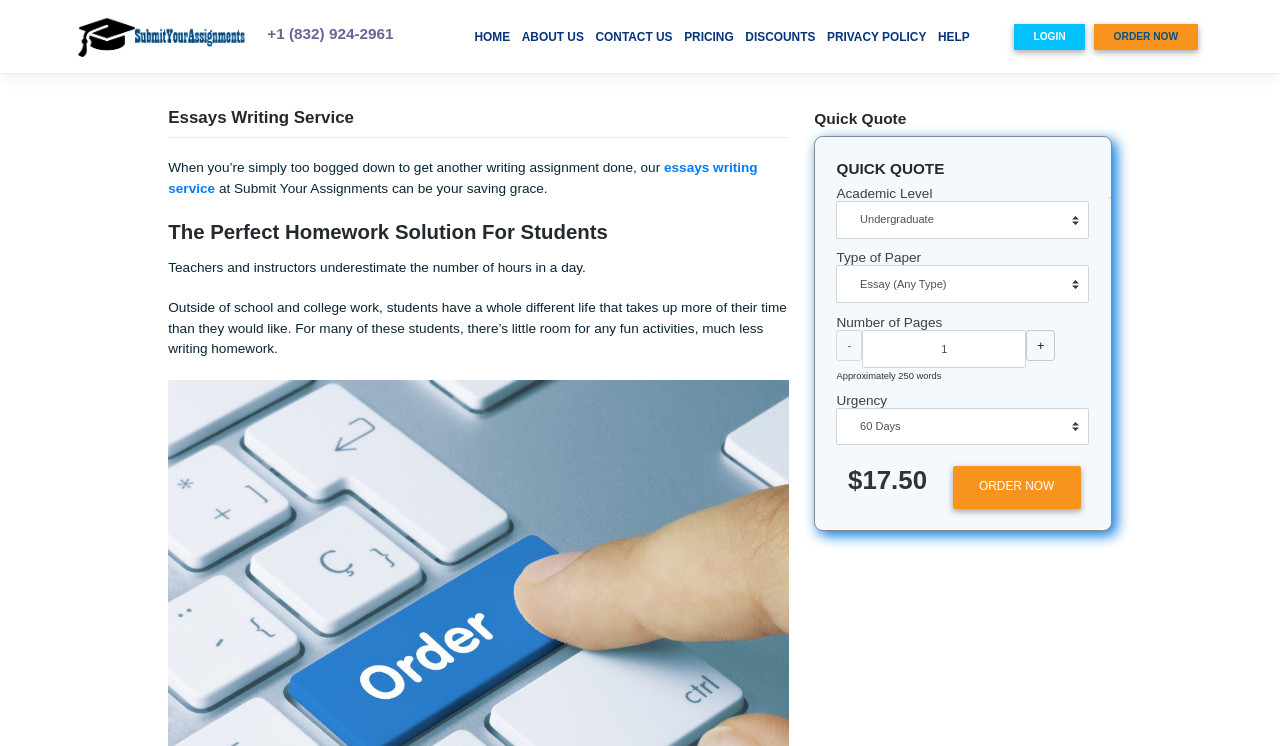Create a full and detailed caption for the entire webpage.

The webpage is an Essays Writing Service platform, where students can submit their assignments and get help with their writing tasks. At the top left corner, there is a logo with a link to "Submityourassignments" accompanied by an image. Next to it, a phone number "+1 (832) 924-2961" is displayed. 

On the top navigation bar, there are several links, including "HOME", "ABOUT US", "CONTACT US", "PRICING", "DISCOUNTS", "PRIVACY POLICY", "HELP", and "LOGIN", which are evenly spaced and aligned horizontally.

Below the navigation bar, there is a header section with a heading "Essays Writing Service" and a brief introduction to the service. The introduction explains that the service can help students who are overwhelmed with writing assignments and need a saving grace.

Further down, there is another heading "The Perfect Homework Solution For Students", followed by a paragraph of text that describes the challenges students face with their busy schedules and how the service can help.

On the right side of the page, there is a form with several fields, including "Academic Level", "Type of Paper", "Number of Pages", and "Urgency". The "Number of Pages" field has a decrement and increment button, and a text box to input the number of pages. Below the form, there is a text "Approximately 250 words" and a price "$17.50". Finally, there is an "ORDER NOW" button at the bottom right corner of the page.